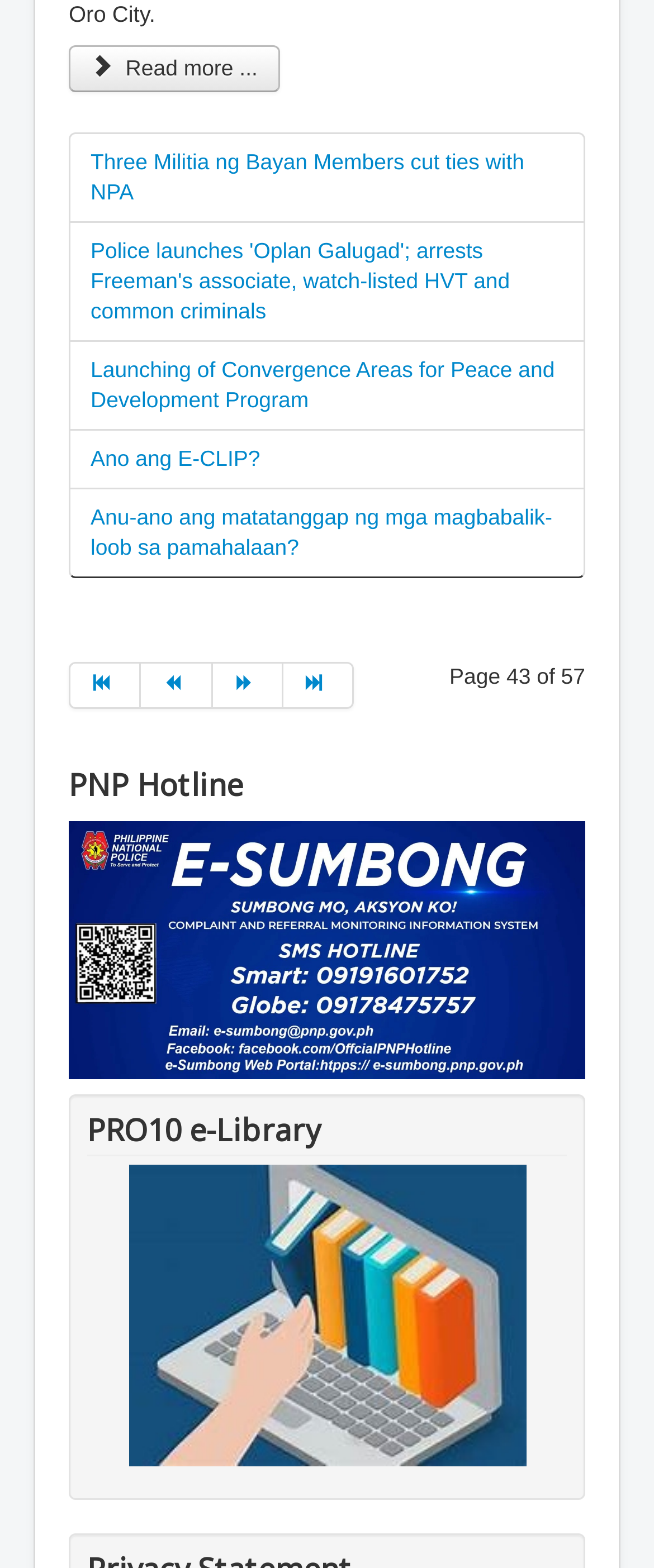Could you determine the bounding box coordinates of the clickable element to complete the instruction: "Read more about PRO 10 Celebrates 118TH Police Service Anniversary and Awarding Ceremony"? Provide the coordinates as four float numbers between 0 and 1, i.e., [left, top, right, bottom].

[0.105, 0.029, 0.427, 0.059]